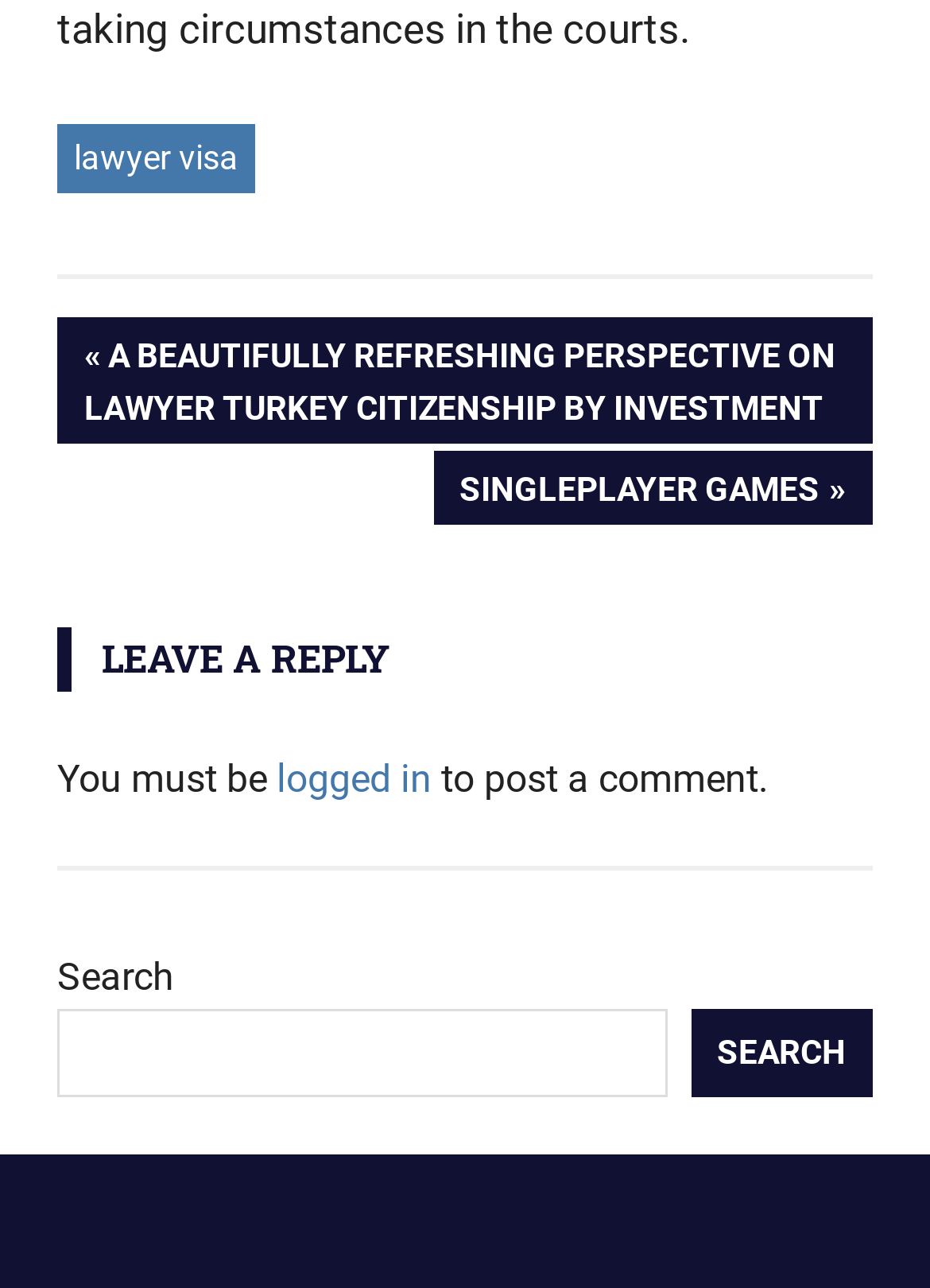Return the bounding box coordinates of the UI element that corresponds to this description: "parent_node: SEARCH name="s"". The coordinates must be given as four float numbers in the range of 0 and 1, [left, top, right, bottom].

[0.062, 0.783, 0.717, 0.852]